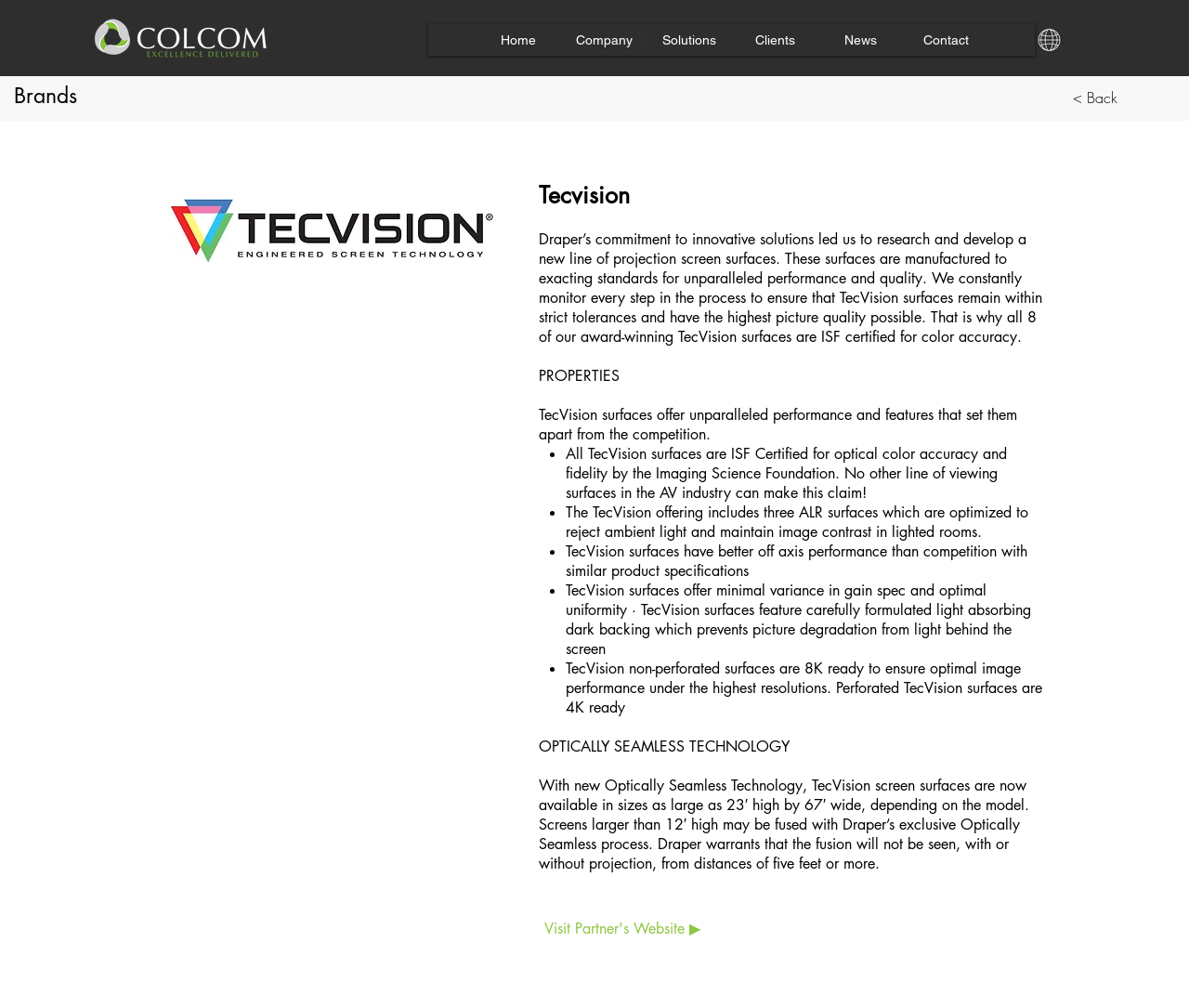What is the company name?
Based on the visual content, answer with a single word or a brief phrase.

COLCOM